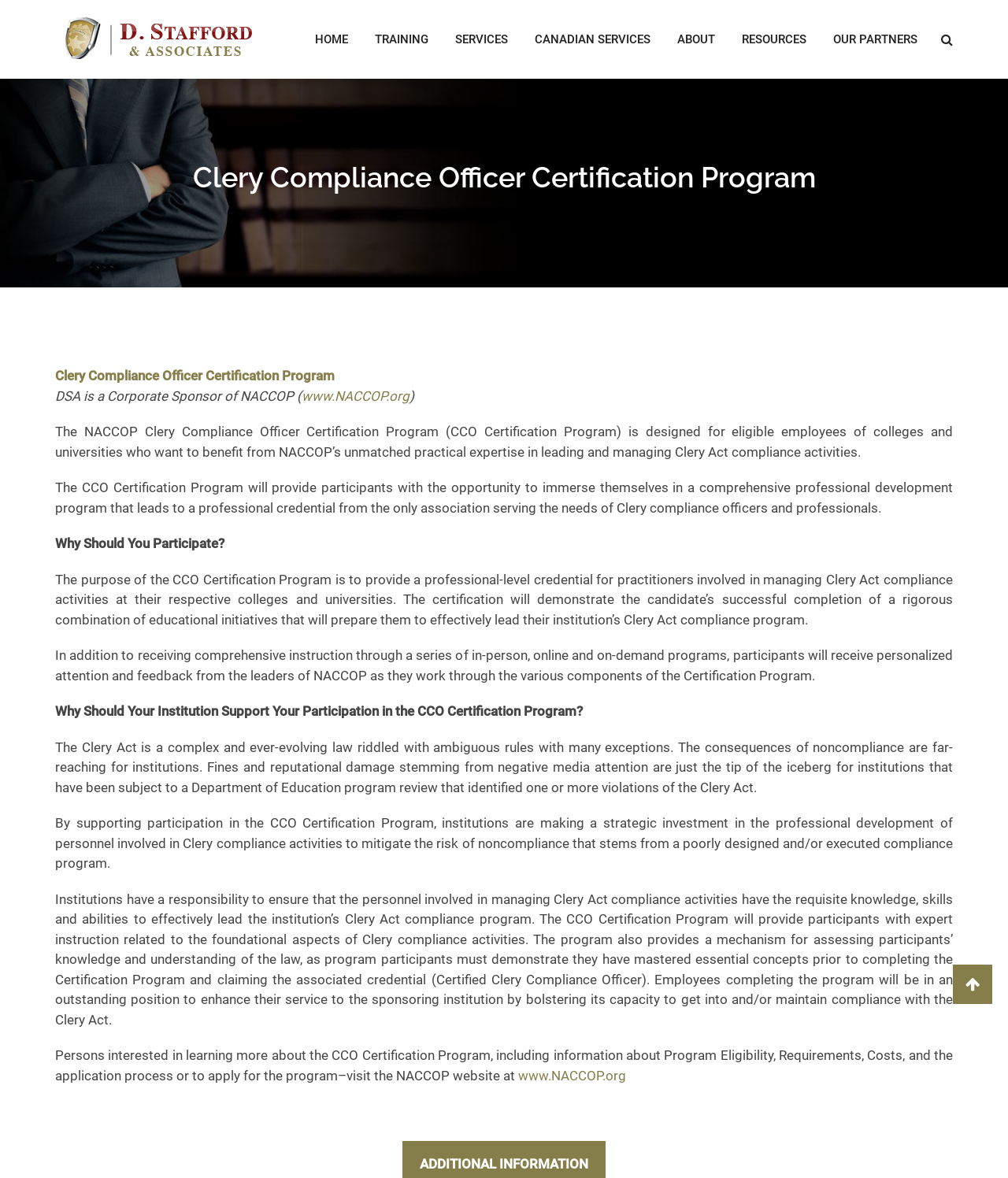Please determine the bounding box coordinates, formatted as (top-left x, top-left y, bottom-right x, bottom-right y), with all values as floating point numbers between 0 and 1. Identify the bounding box of the region described as: Clery Compliance Officer Certification Program

[0.055, 0.312, 0.332, 0.326]